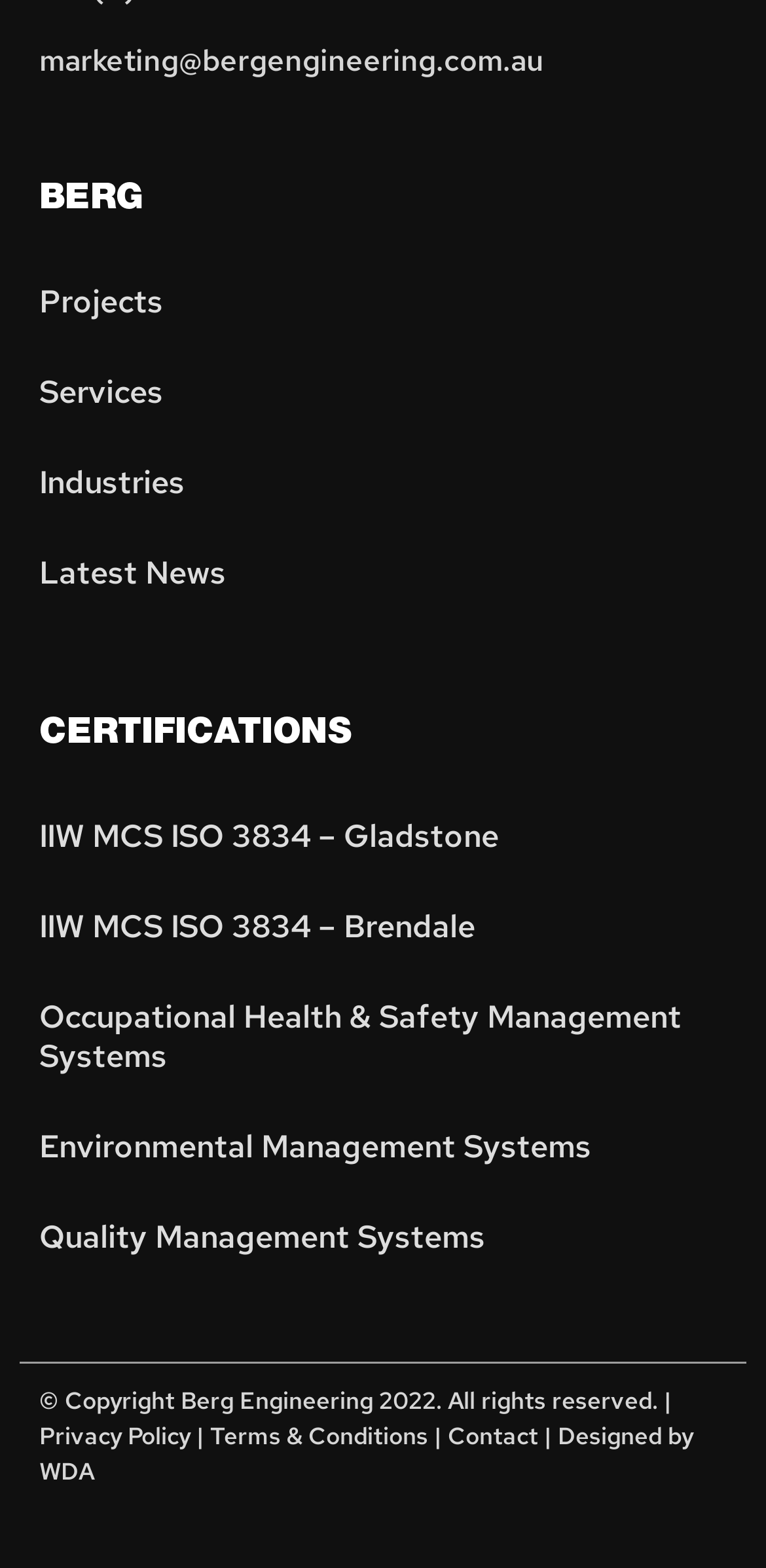Provide the bounding box coordinates of the section that needs to be clicked to accomplish the following instruction: "Visit the 'Services' page."

[0.051, 0.222, 0.949, 0.279]